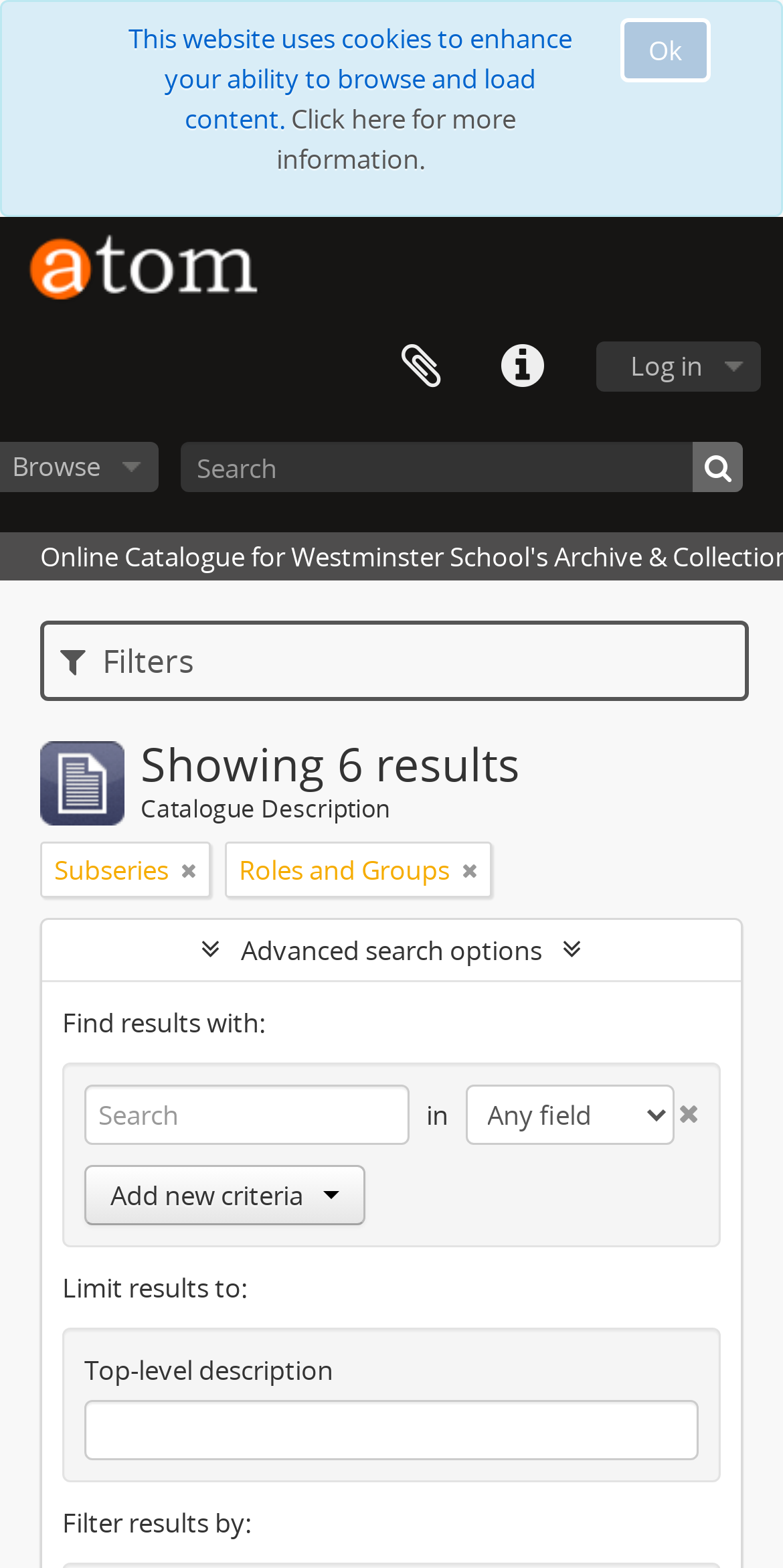Indicate the bounding box coordinates of the element that must be clicked to execute the instruction: "Toggle the main menu". The coordinates should be given as four float numbers between 0 and 1, i.e., [left, top, right, bottom].

None